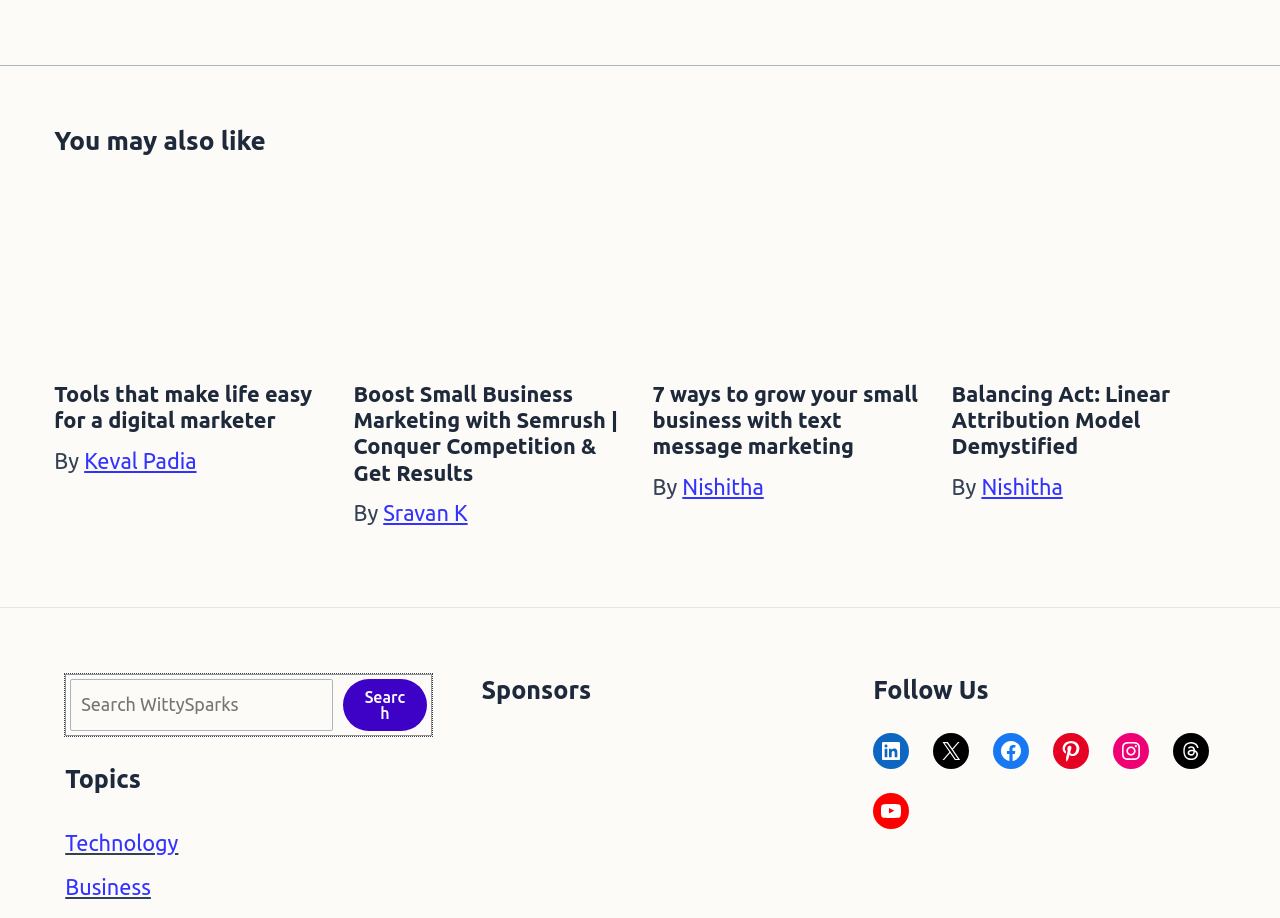Please identify the bounding box coordinates of the element that needs to be clicked to execute the following command: "Follow WittySparks on LinkedIn". Provide the bounding box using four float numbers between 0 and 1, formatted as [left, top, right, bottom].

[0.682, 0.799, 0.71, 0.838]